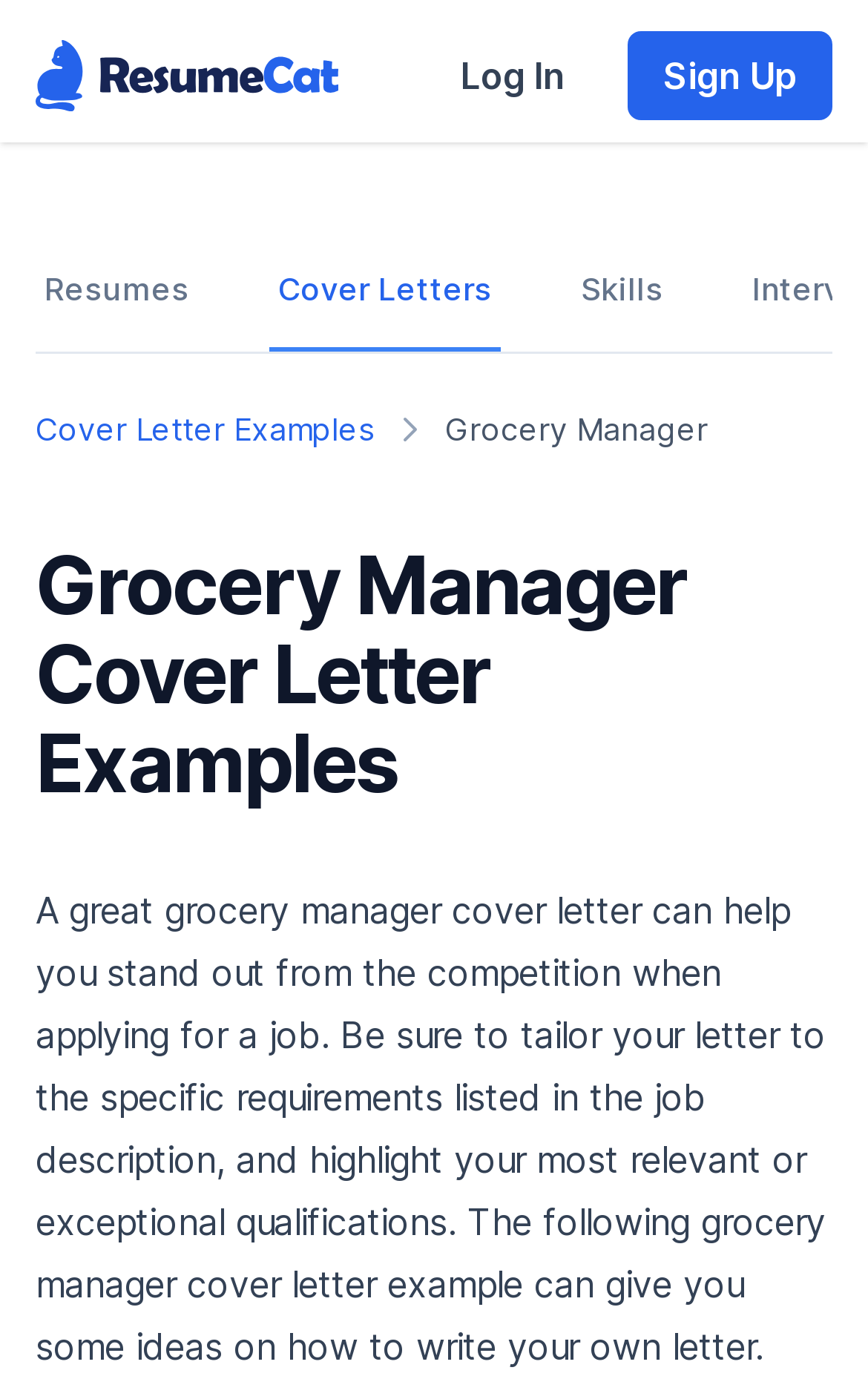Give a short answer to this question using one word or a phrase:
What is the purpose of a grocery manager cover letter?

To stand out from competition